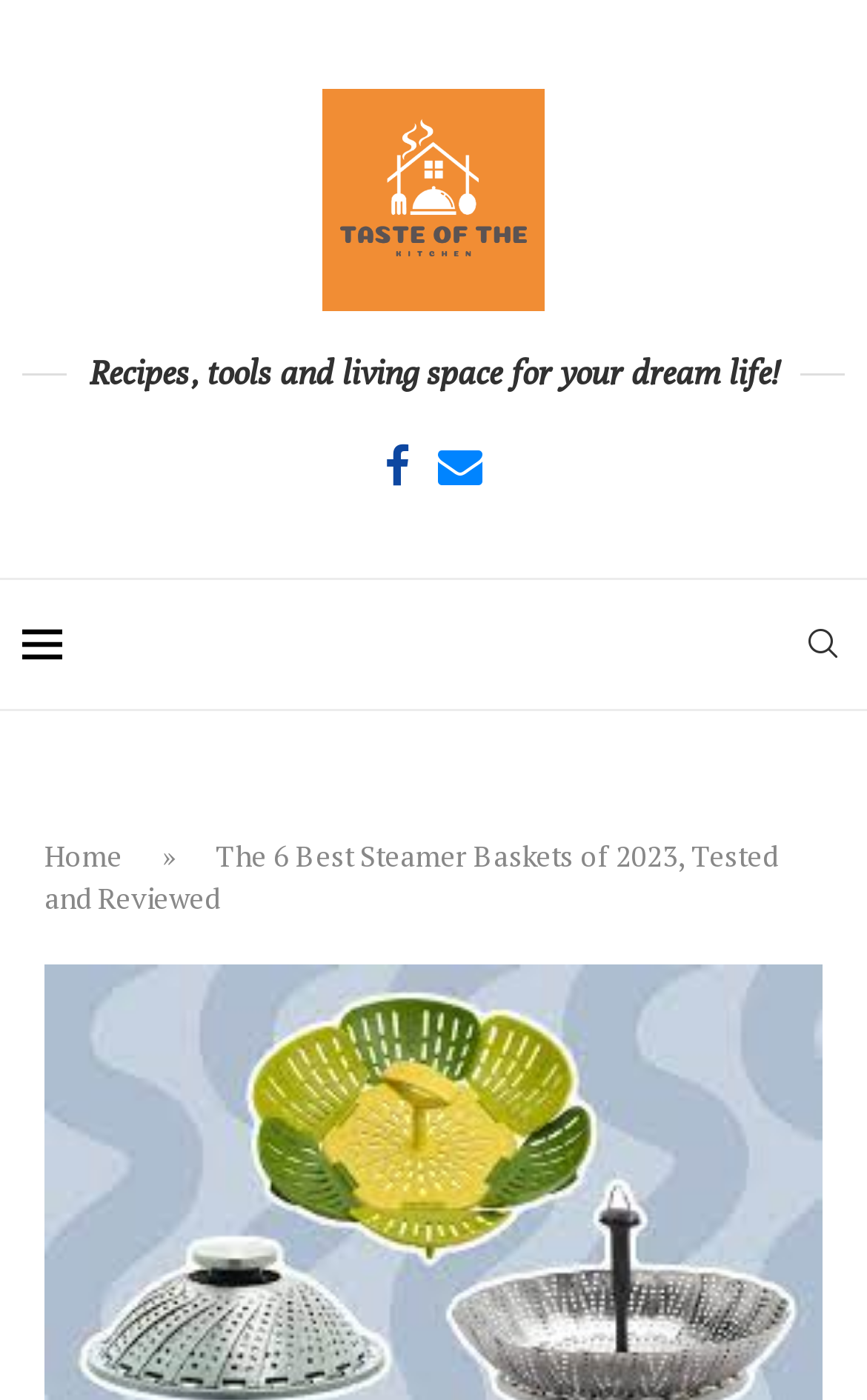Please identify and generate the text content of the webpage's main heading.

The 6 Best Steamer Baskets of 2023, Tested and Reviewed